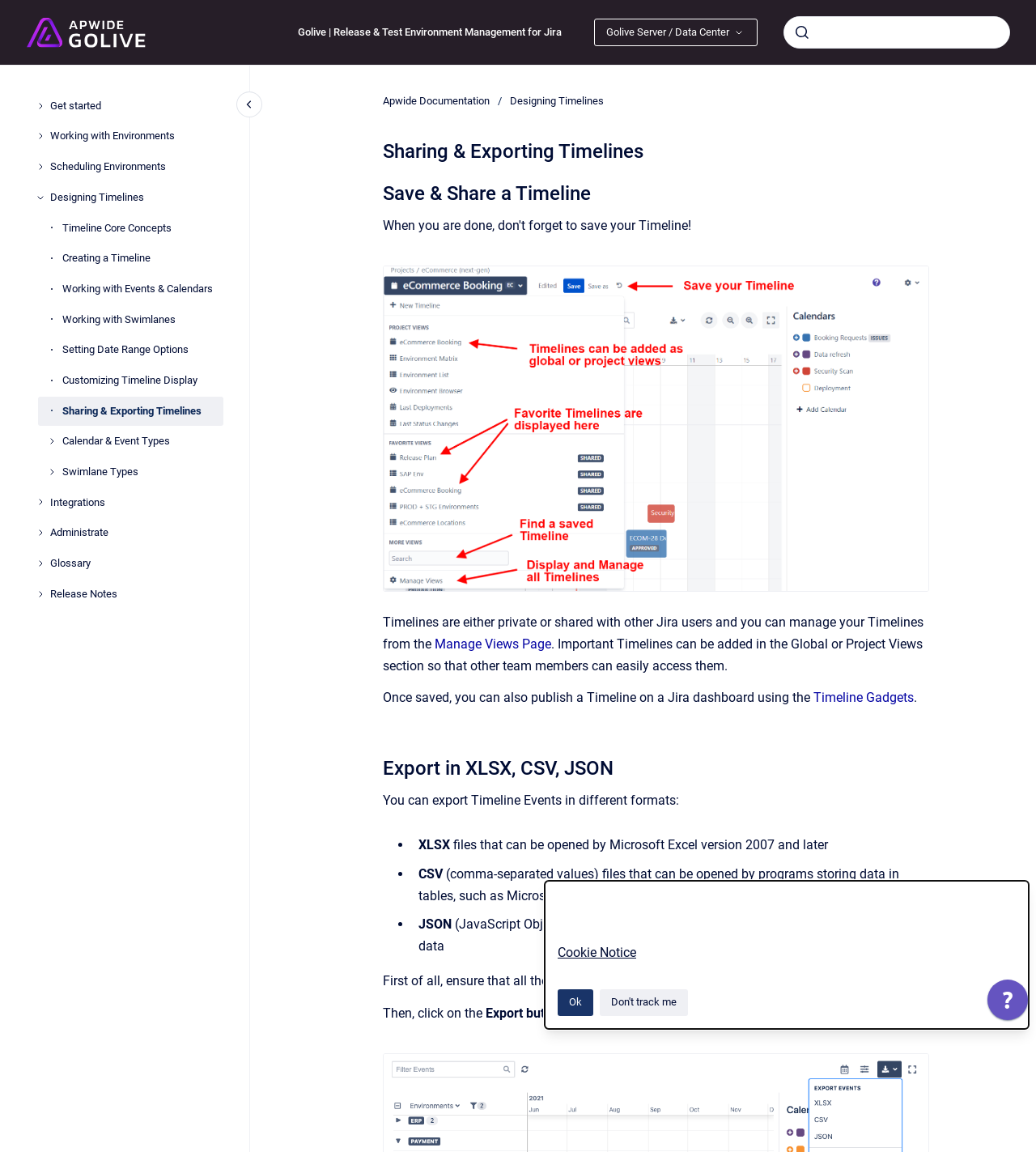Please specify the bounding box coordinates of the element that should be clicked to execute the given instruction: 'Export in XLSX, CSV, JSON'. Ensure the coordinates are four float numbers between 0 and 1, expressed as [left, top, right, bottom].

[0.37, 0.654, 0.897, 0.68]